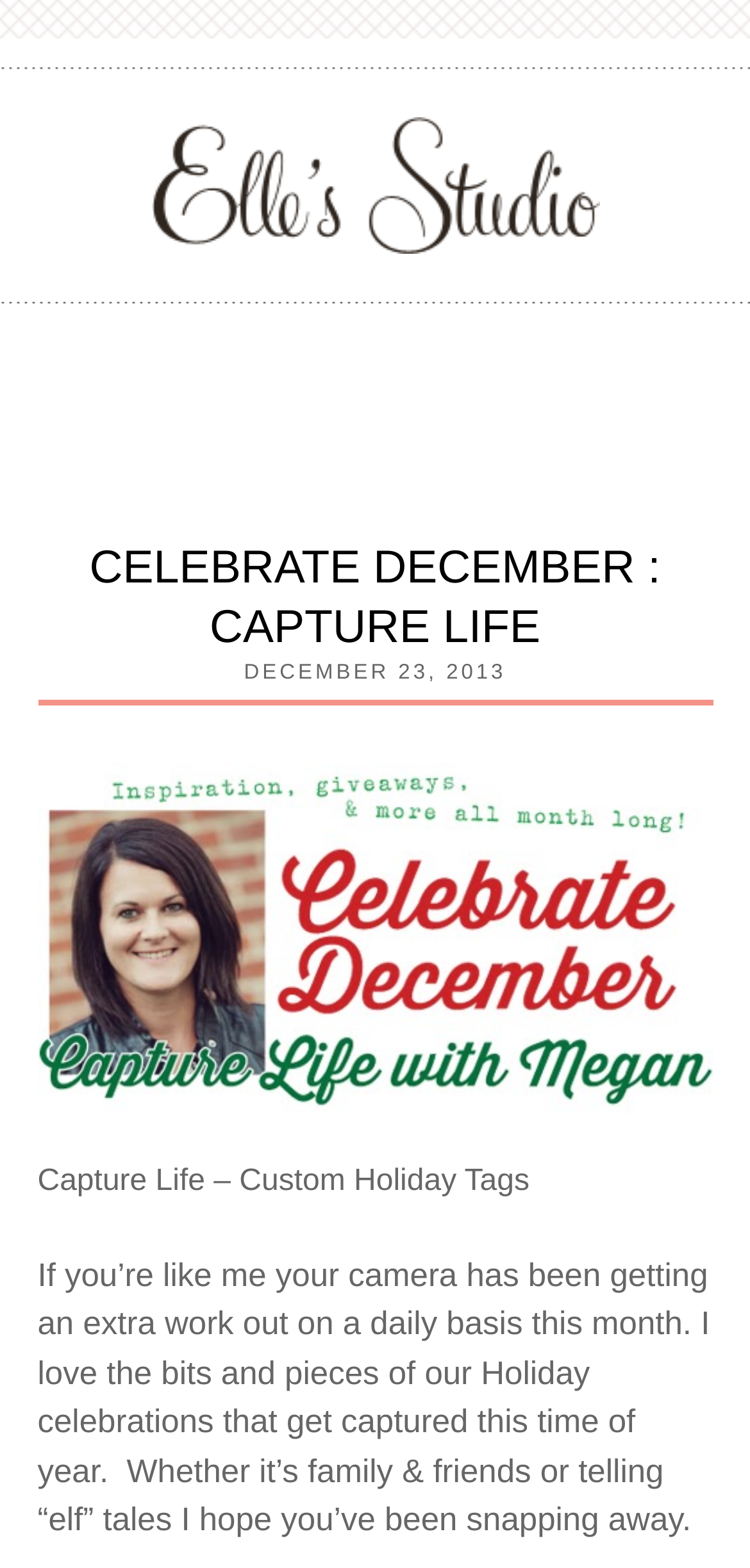What type of content is this webpage?
Analyze the image and provide a thorough answer to the question.

The webpage appears to be a blog post due to its structure, which includes a title, date, and body text, as well as the presence of a link to the blog's main page.